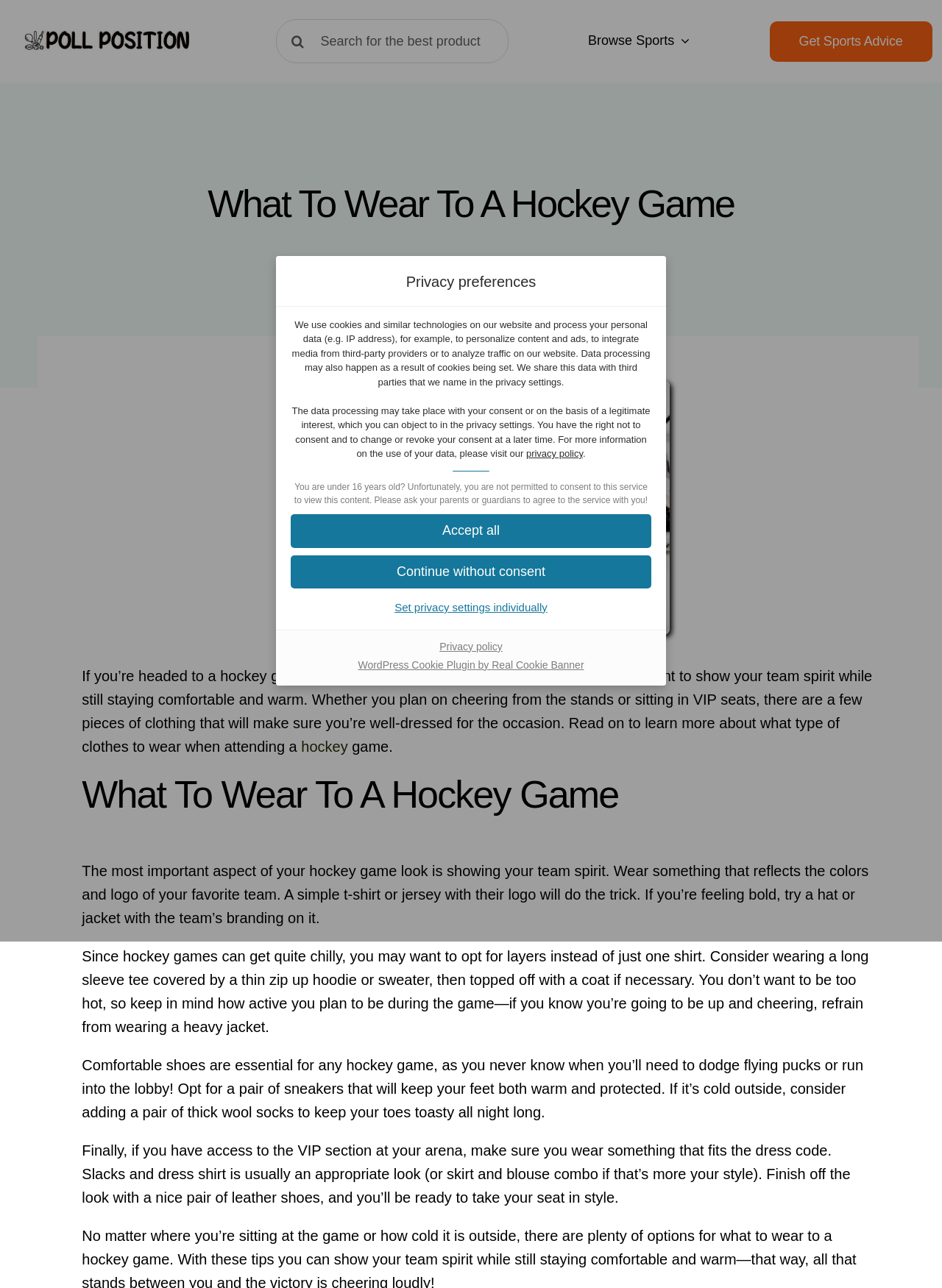Locate the bounding box of the user interface element based on this description: "aria-label="Search" value=""".

[0.293, 0.015, 0.339, 0.049]